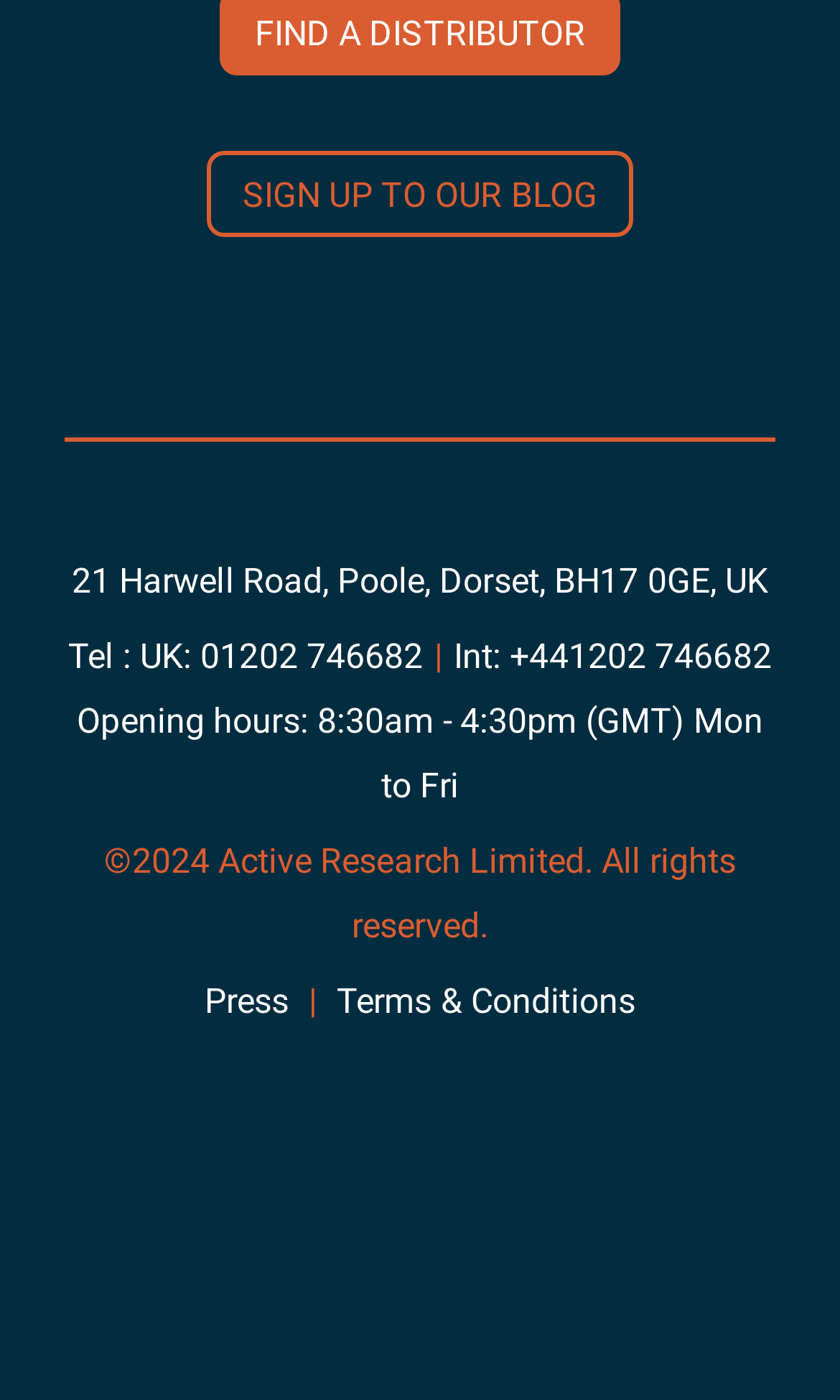Determine the bounding box for the described HTML element: "01202 746682". Ensure the coordinates are four float numbers between 0 and 1 in the format [left, top, right, bottom].

[0.239, 0.454, 0.504, 0.483]